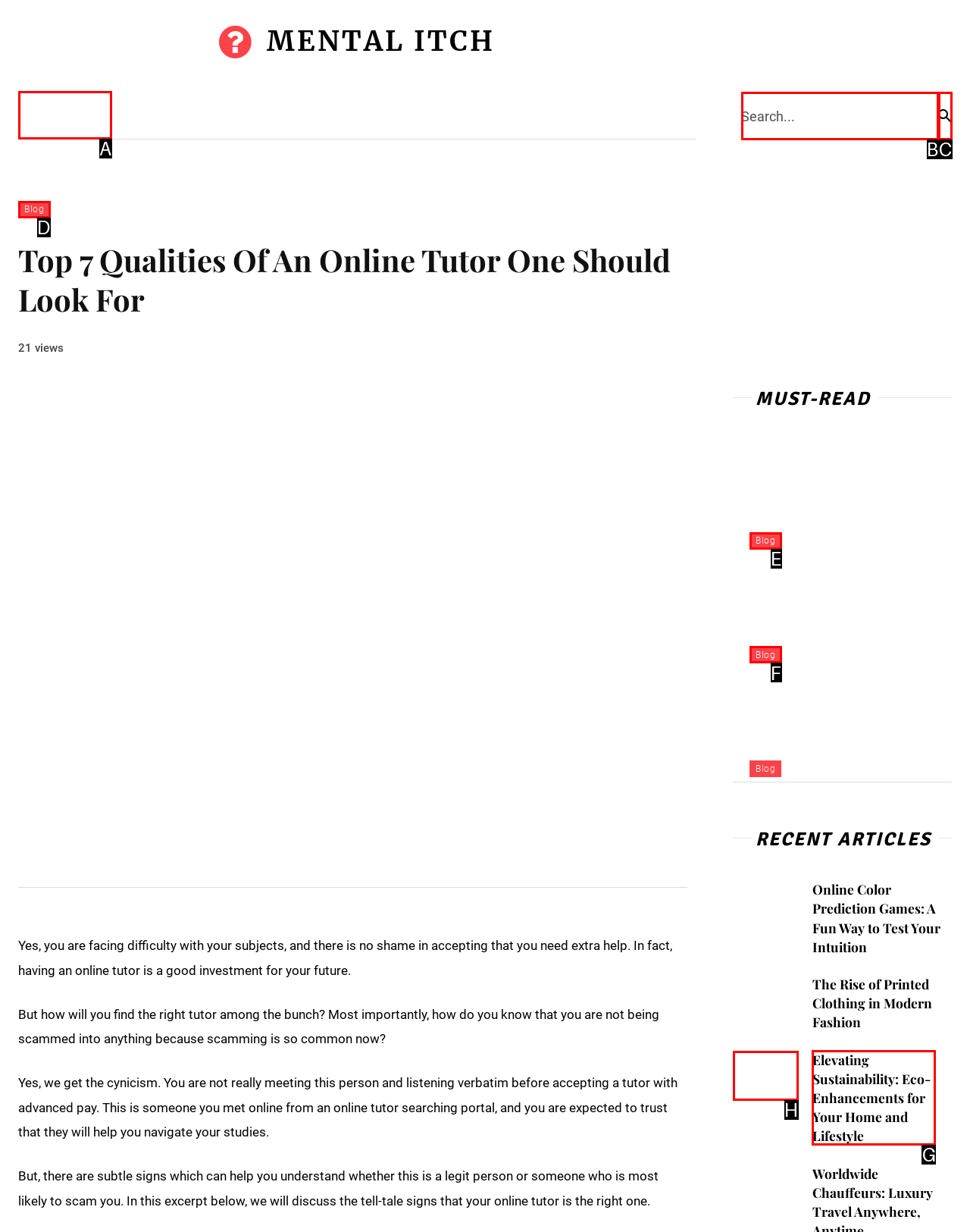Tell me which one HTML element I should click to complete the following task: Check the 'Elevating Sustainability: Eco-Enhancements for Your Home and Lifestyle' article Answer with the option's letter from the given choices directly.

H